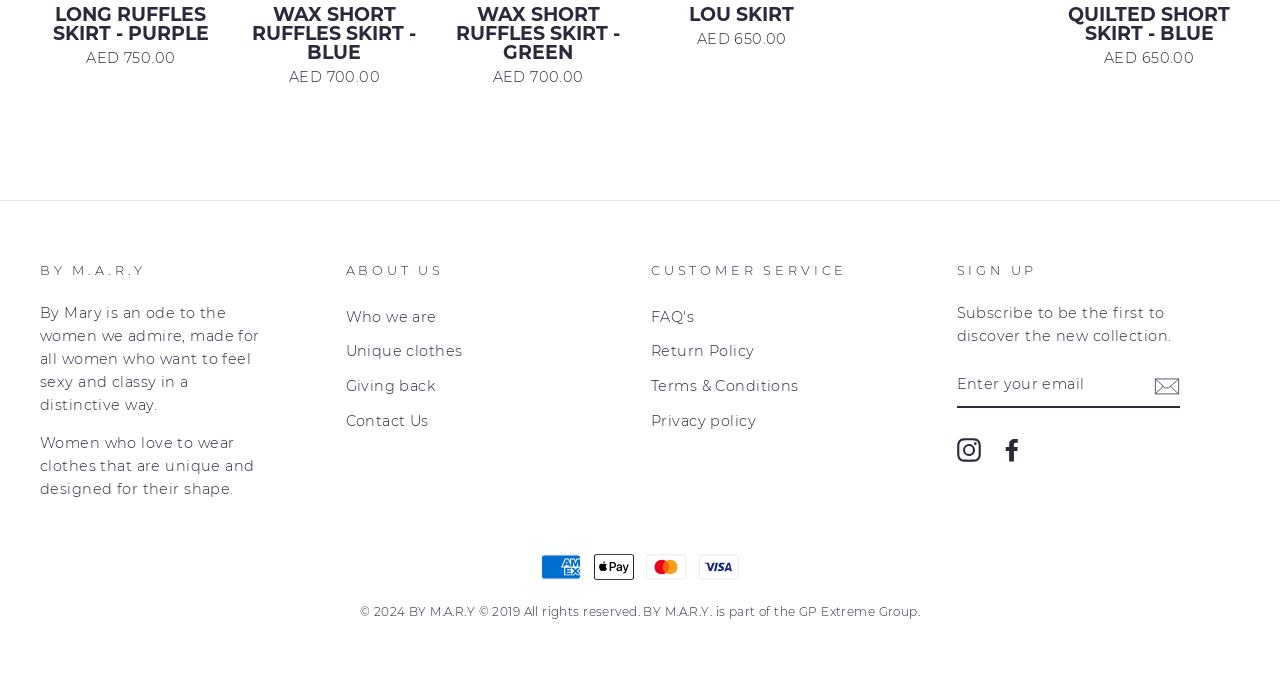Please give a one-word or short phrase response to the following question: 
How can I contact the website?

Through 'Contact Us' link